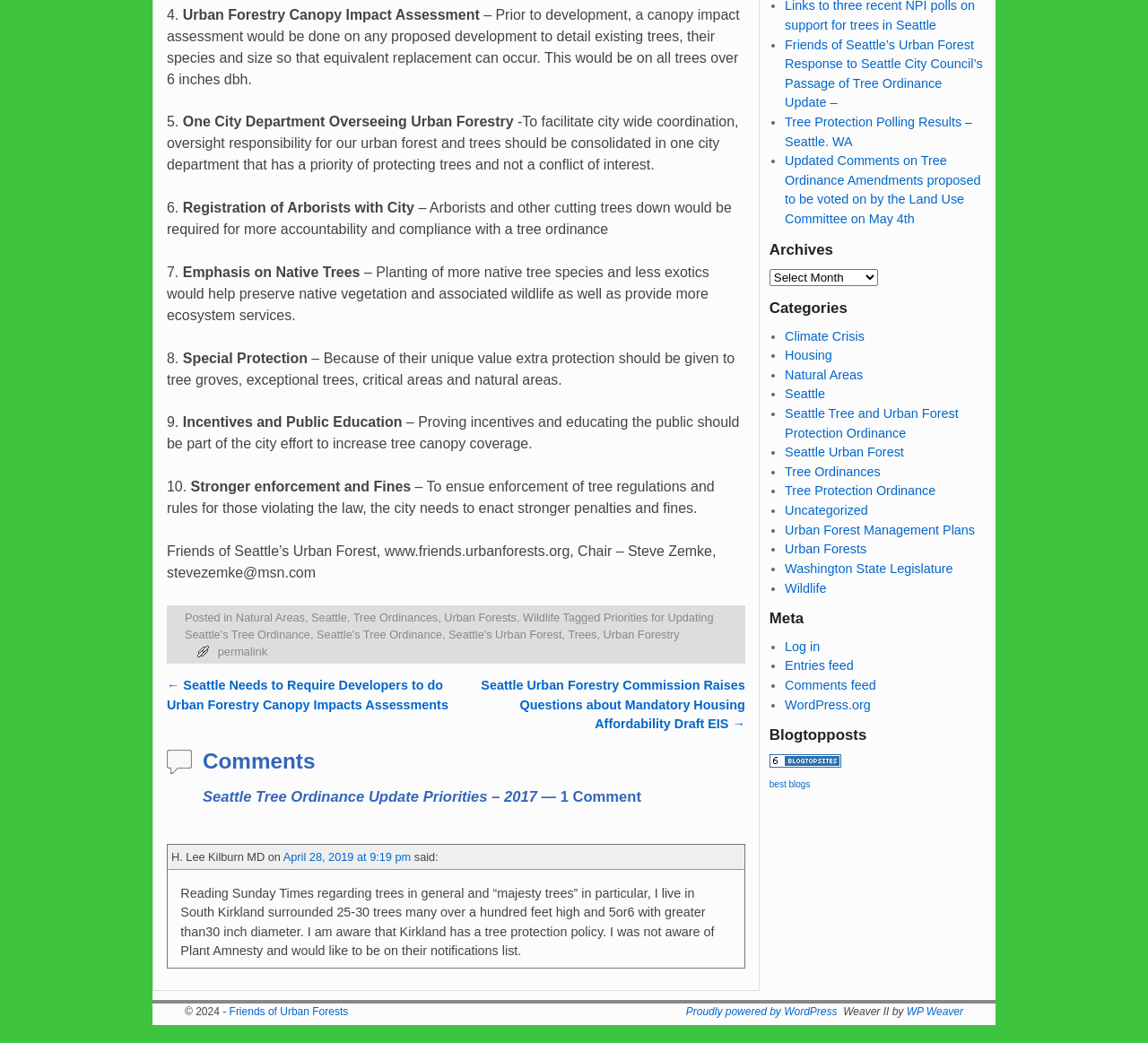What is the first point of Urban Forestry Canopy Impact Assessment?
Observe the image and answer the question with a one-word or short phrase response.

4.